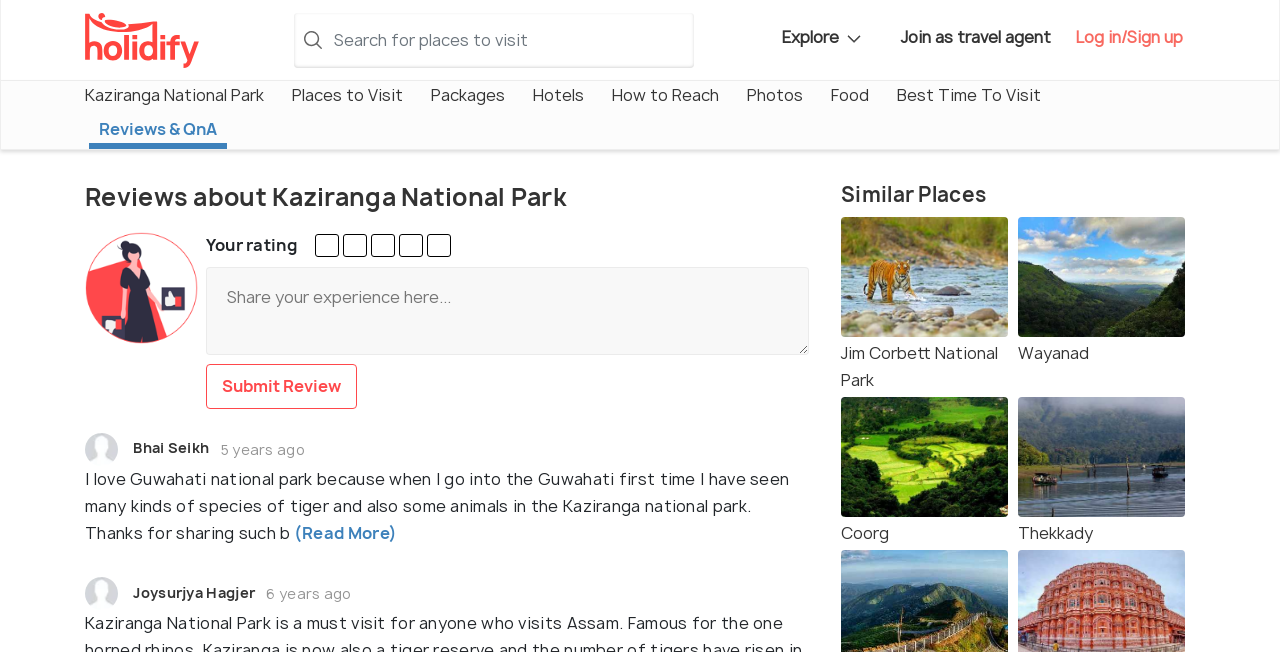Find the bounding box coordinates of the element to click in order to complete this instruction: "Explore similar places". The bounding box coordinates must be four float numbers between 0 and 1, denoted as [left, top, right, bottom].

[0.657, 0.281, 0.934, 0.317]